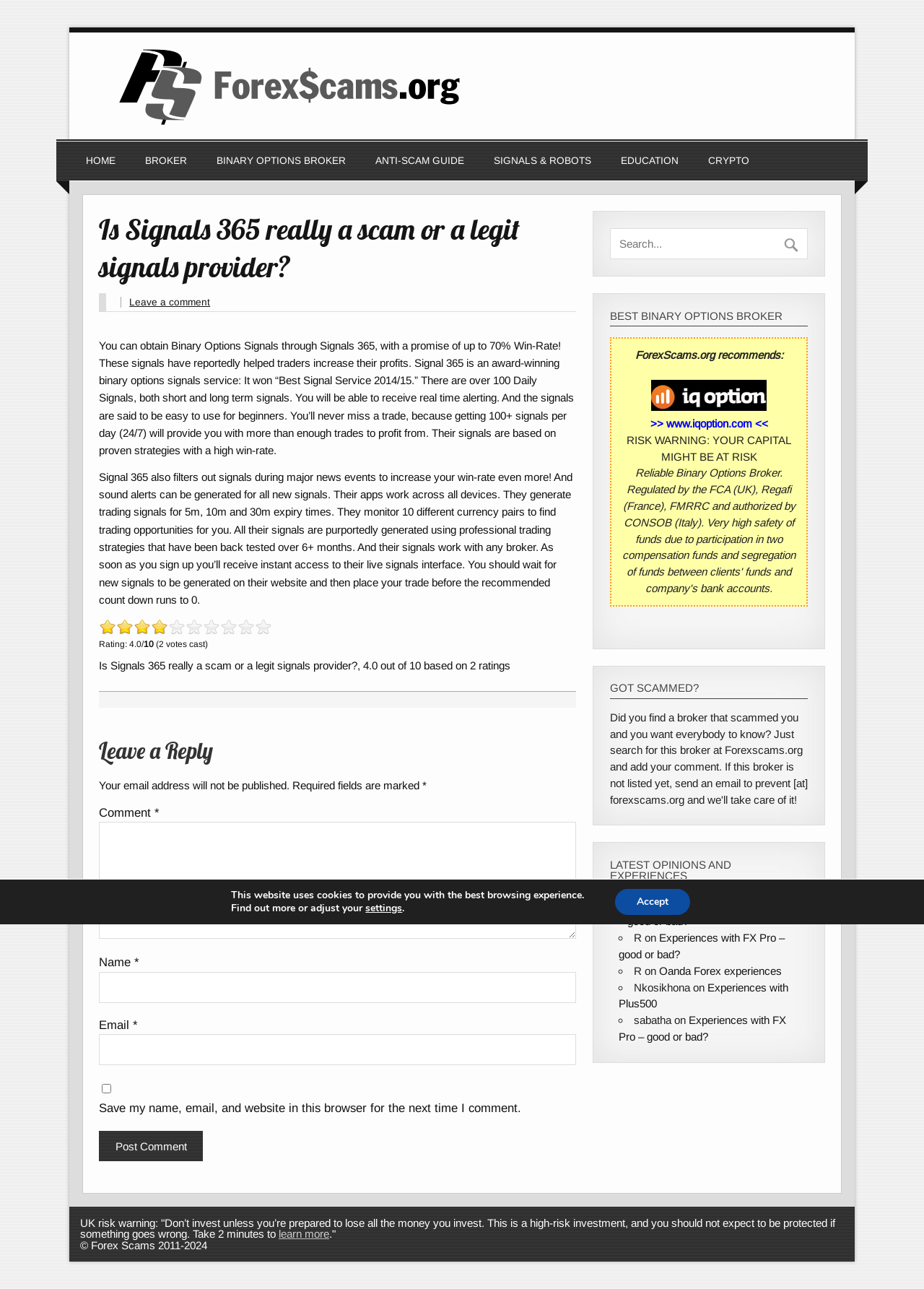Look at the image and write a detailed answer to the question: 
How many daily signals are provided by Signals 365?

According to the webpage, Signals 365 provides '100+ Daily Signals, both short and long term signals'.